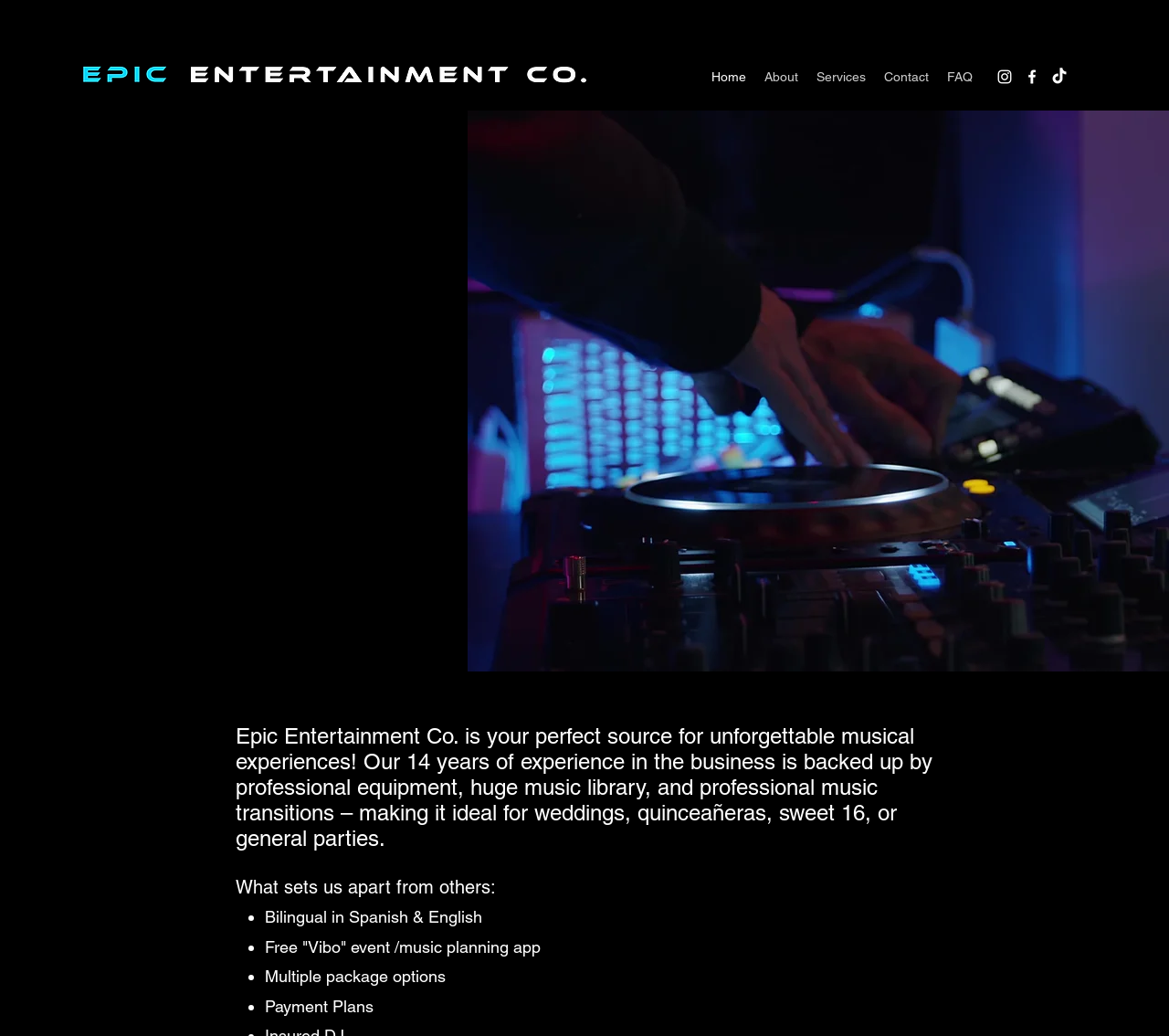Pinpoint the bounding box coordinates of the area that must be clicked to complete this instruction: "Read the 'Cursed Heathens Everywhere' post".

None